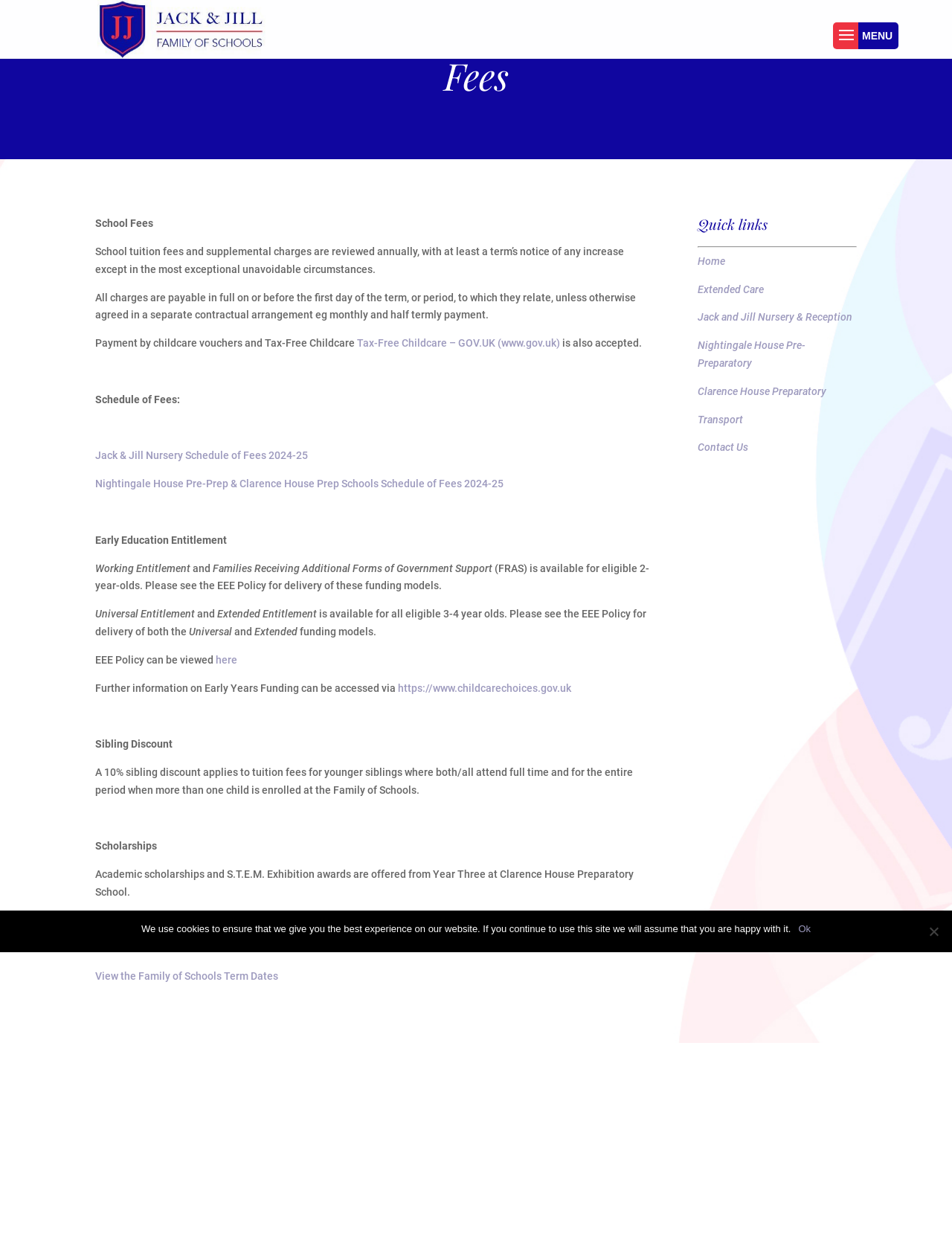Could you find the bounding box coordinates of the clickable area to complete this instruction: "Learn more about Nightingale House Pre-Preparatory"?

[0.448, 0.961, 0.552, 0.987]